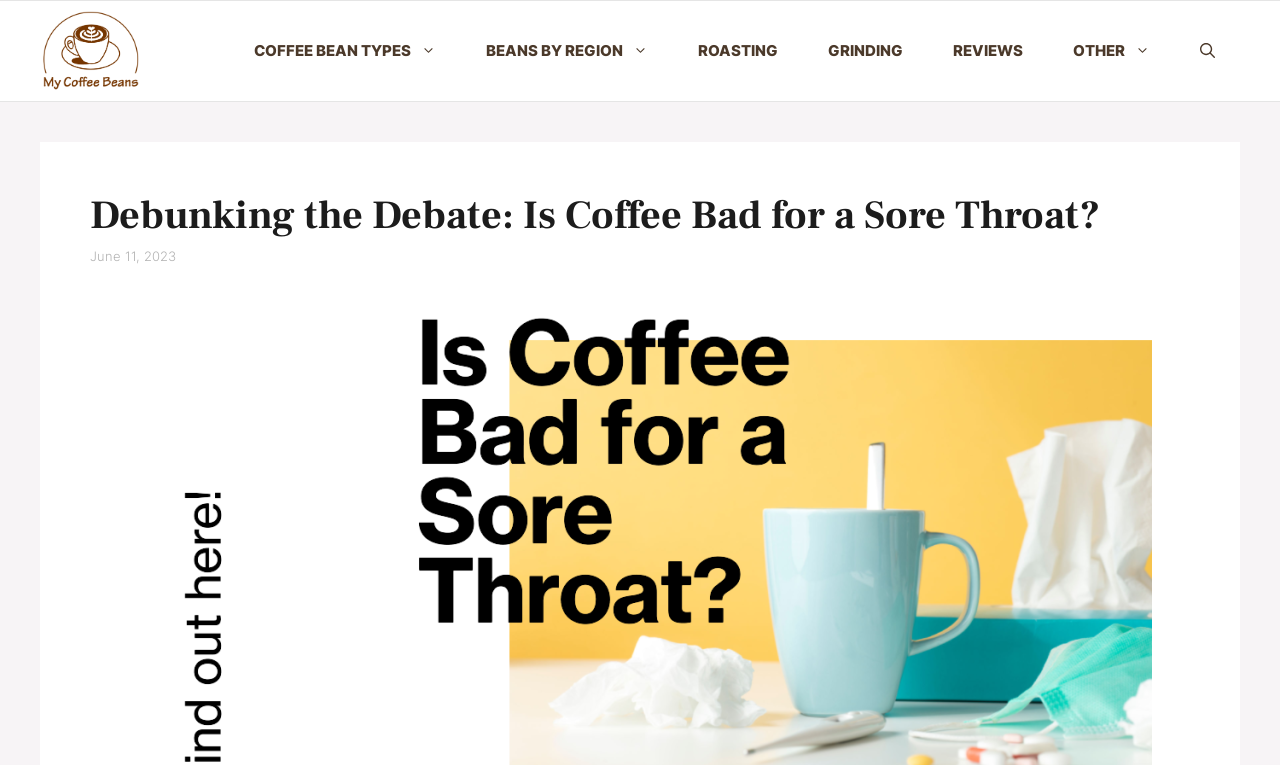Please mark the bounding box coordinates of the area that should be clicked to carry out the instruction: "Click on My Coffee Beans".

[0.031, 0.001, 0.111, 0.132]